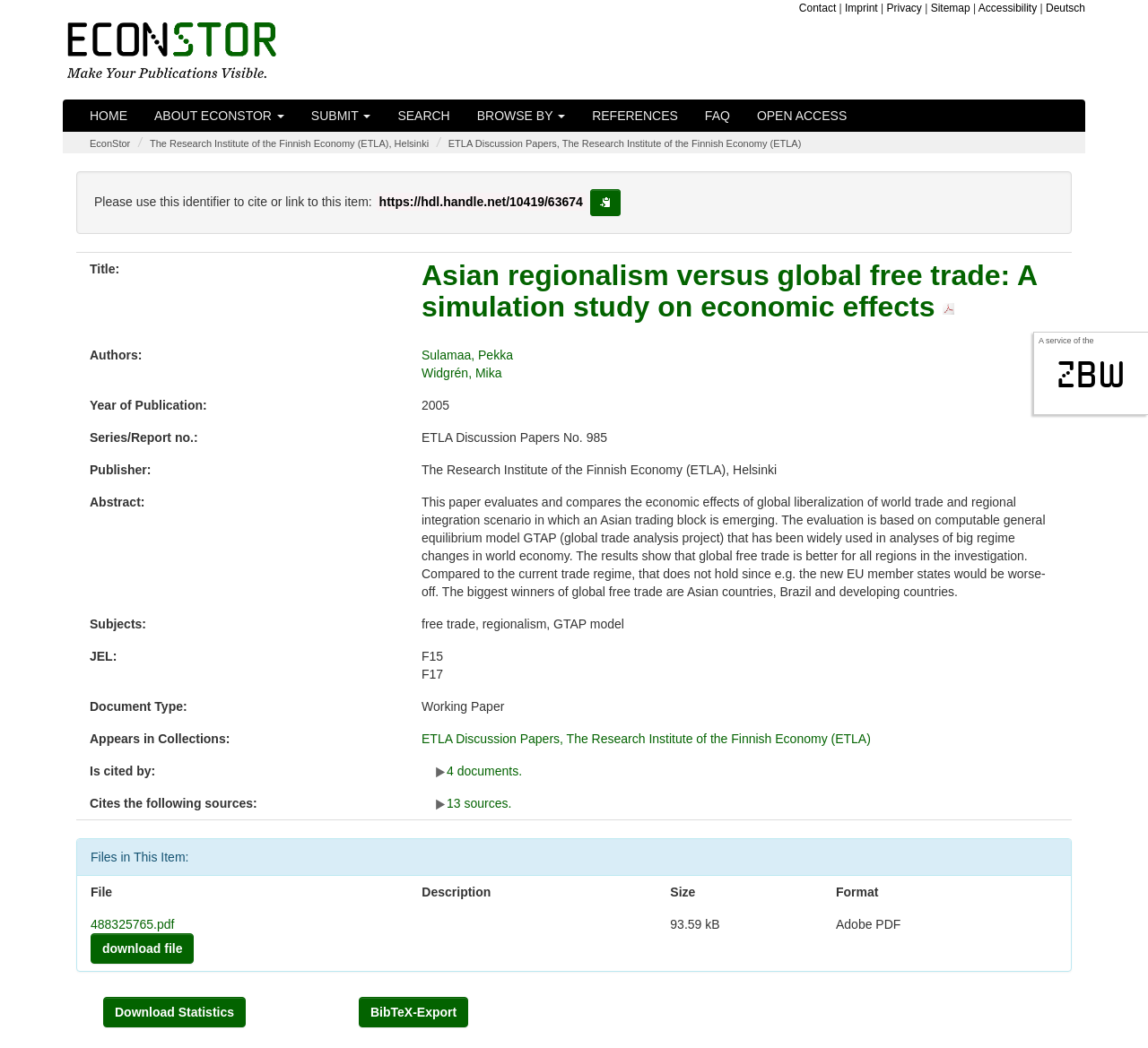What is the title of the paper?
Please provide an in-depth and detailed response to the question.

The title of the paper can be found in the section where it says 'Title: Asian regionalism versus global free trade: A simulation study on economic effects PDF Logo'.